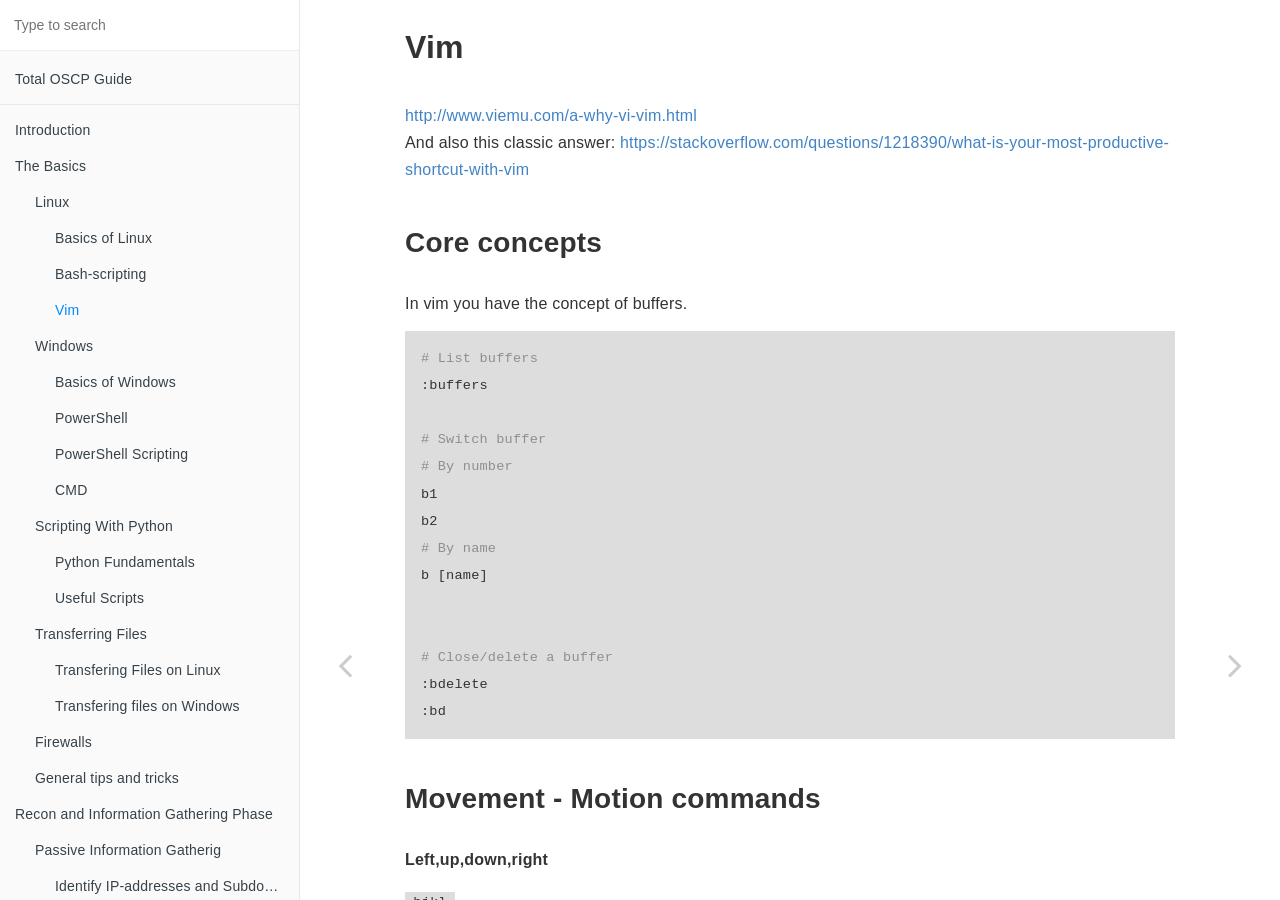Please indicate the bounding box coordinates of the element's region to be clicked to achieve the instruction: "Check the privacy policy". Provide the coordinates as four float numbers between 0 and 1, i.e., [left, top, right, bottom].

None